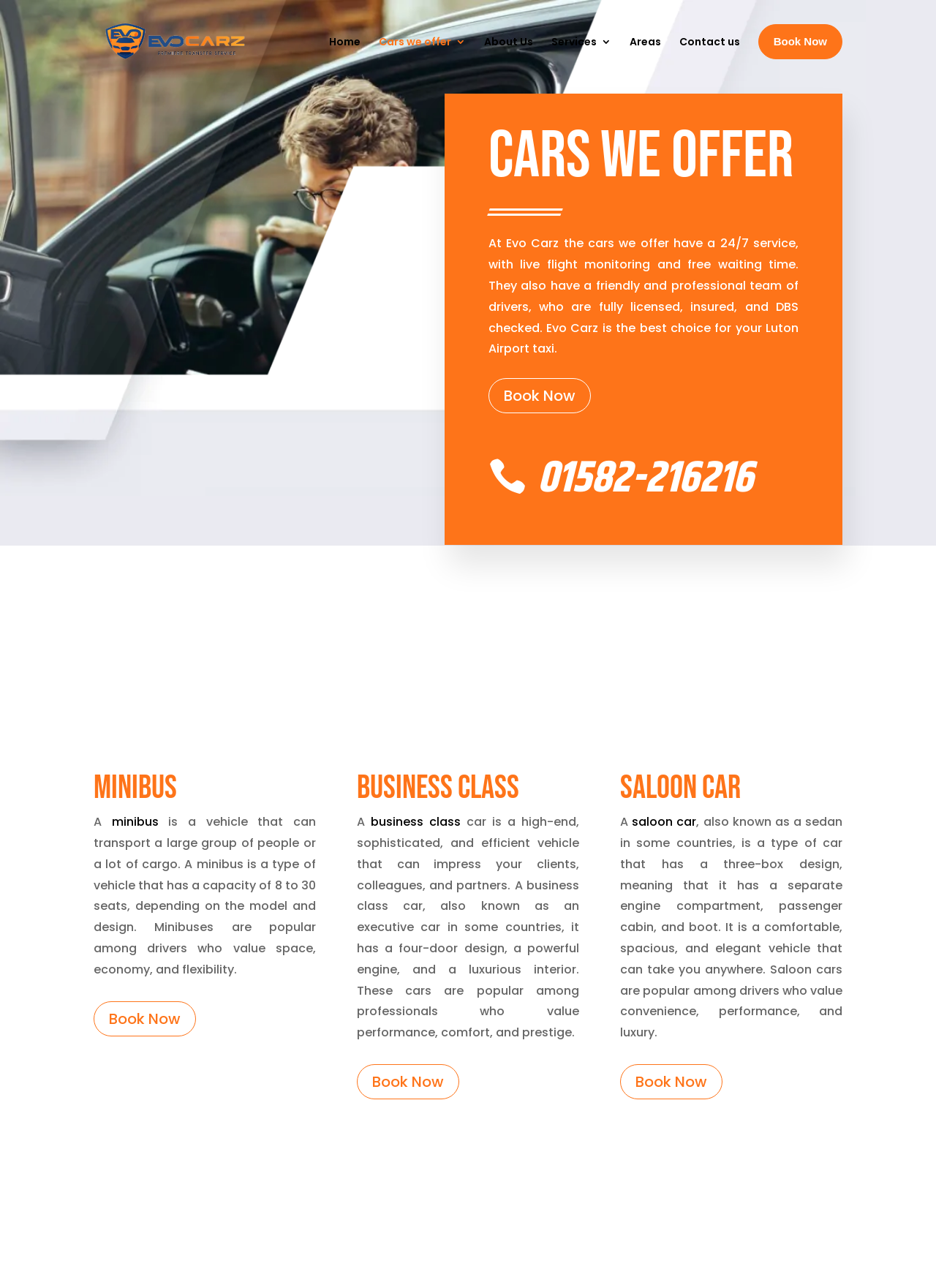What is the phone number for booking?
Please provide a comprehensive answer to the question based on the webpage screenshot.

The phone number for booking can be found on the webpage, specifically in the section that describes the cars offered. It is displayed as a heading, indicating that it is a contact number for the company.